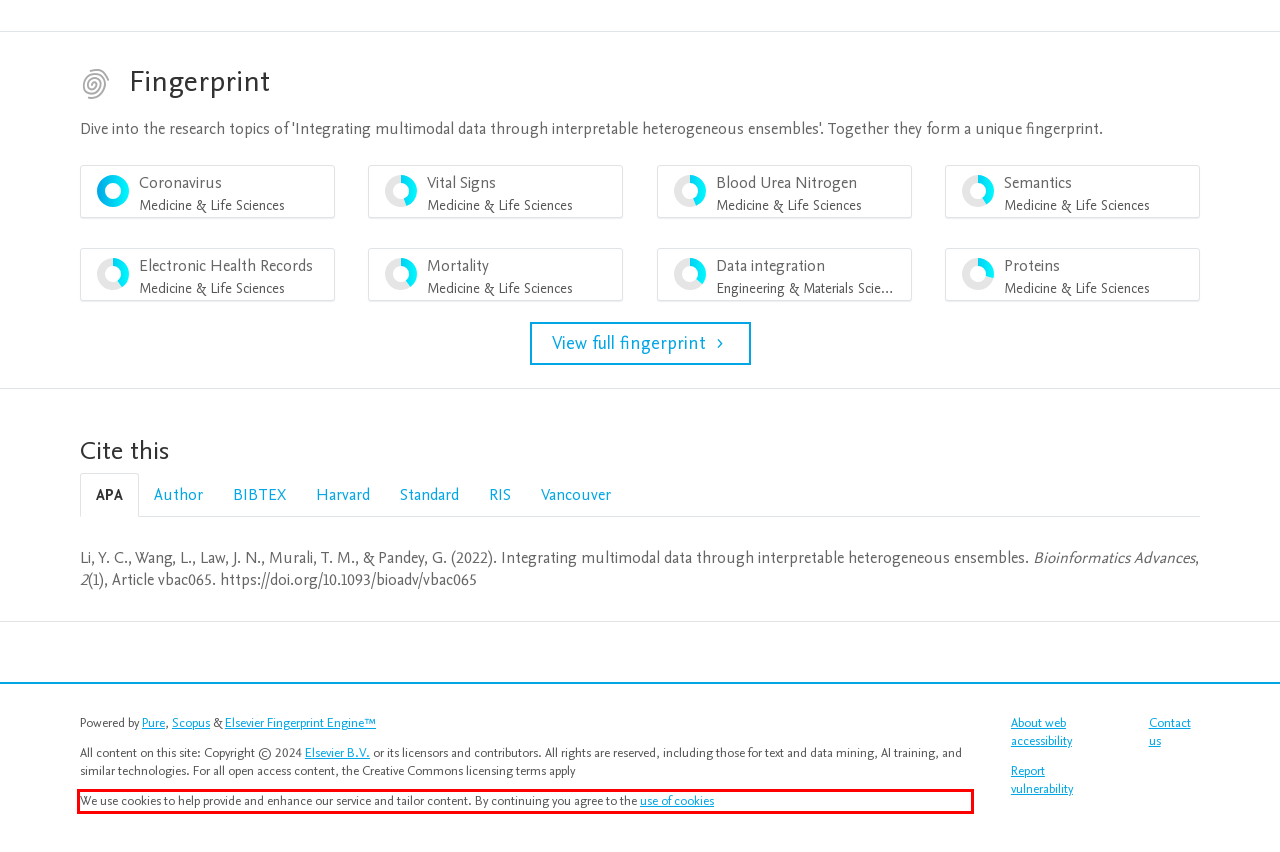Examine the webpage screenshot, find the red bounding box, and extract the text content within this marked area.

We use cookies to help provide and enhance our service and tailor content. By continuing you agree to the use of cookies